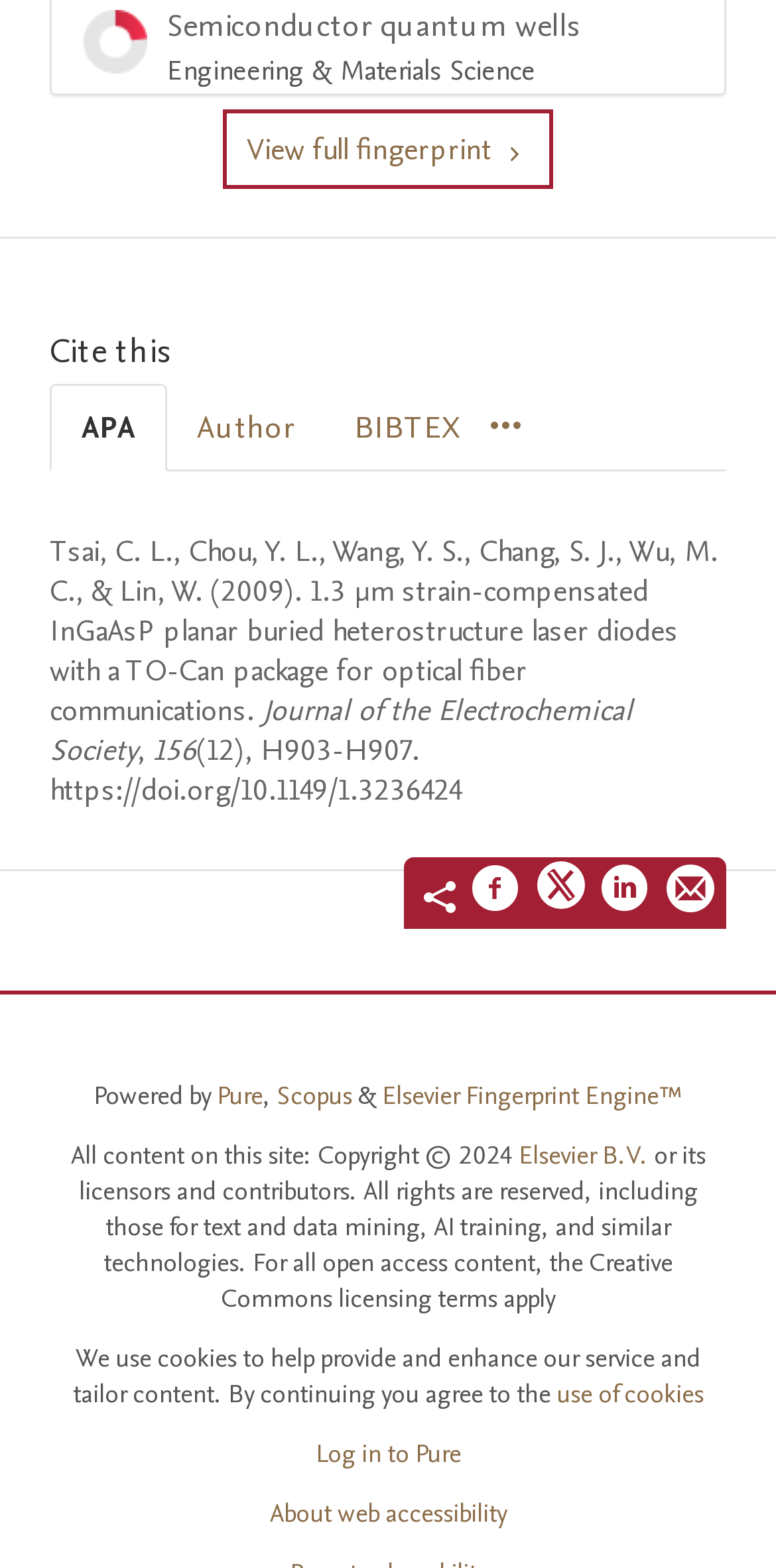How many authors are mentioned in the citation?
Based on the image, answer the question with as much detail as possible.

The authors mentioned in the citation are Tsai, C. L., Chou, Y. L., Wang, Y. S., Chang, S. J., and Wu, M. C., which makes a total of 5 authors.